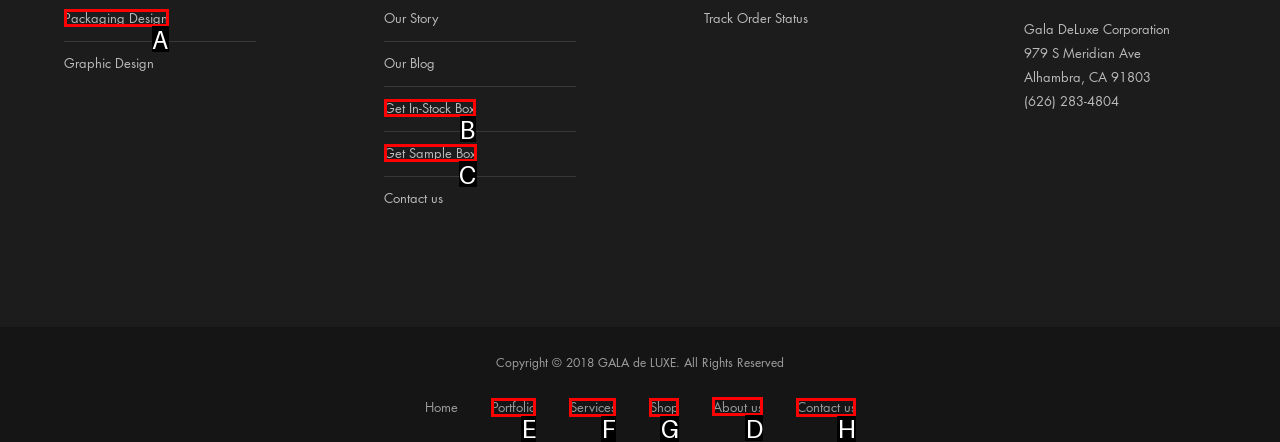Point out the HTML element I should click to achieve the following task: Go to About us Provide the letter of the selected option from the choices.

D